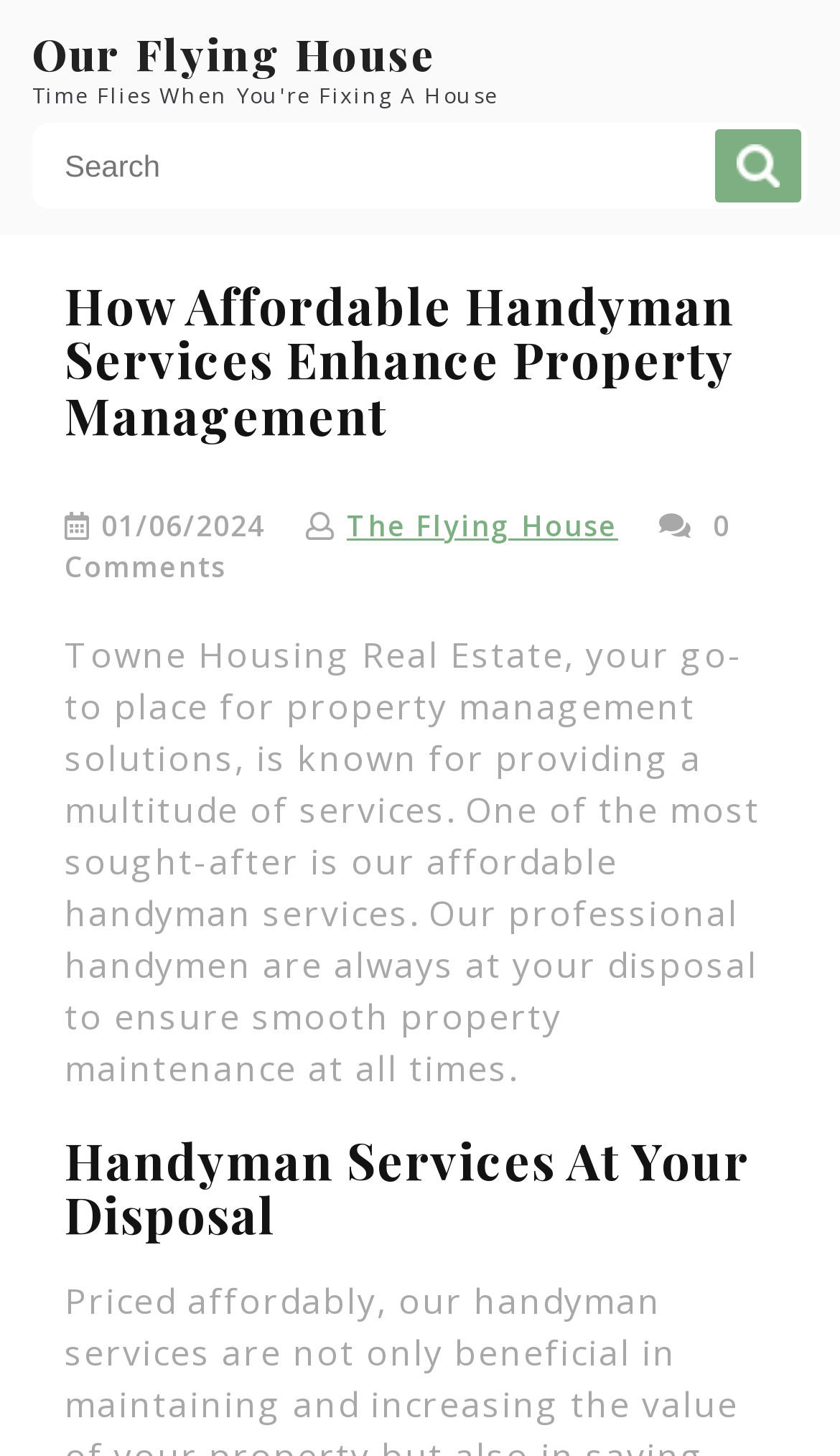Offer a meticulous caption that includes all visible features of the webpage.

The webpage is about how affordable handyman services enhance property management, specifically highlighting the services offered by Our Flying House. At the top left of the page, there is a link to "Our Flying House" and a search box with a search button to its right. 

Below the search box, there is a heading that repeats the title of the webpage, "How Affordable Handyman Services Enhance Property Management". Underneath this heading, there is a date "01/06/2024" followed by a link to "The Flying House" and a text indicating "0 Comments". 

To the right of the date and link, there is a paragraph of text that explains how Towne Housing Real Estate provides various property management solutions, including affordable handyman services. This text is positioned roughly in the middle of the page. 

Further down the page, there is another heading titled "Handyman Services At Your Disposal", which is likely to introduce more information about the handyman services offered.